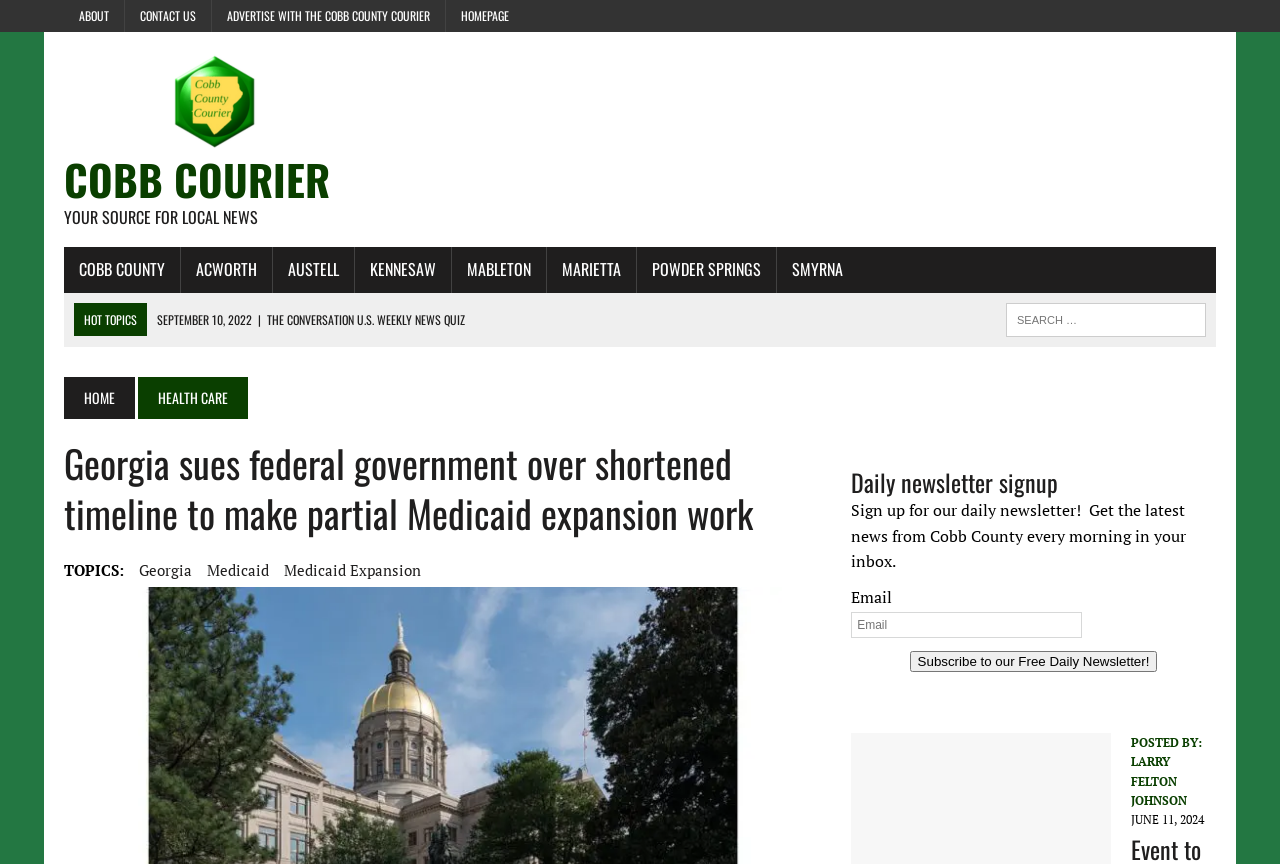Given the element description: "Rings", predict the bounding box coordinates of this UI element. The coordinates must be four float numbers between 0 and 1, given as [left, top, right, bottom].

None